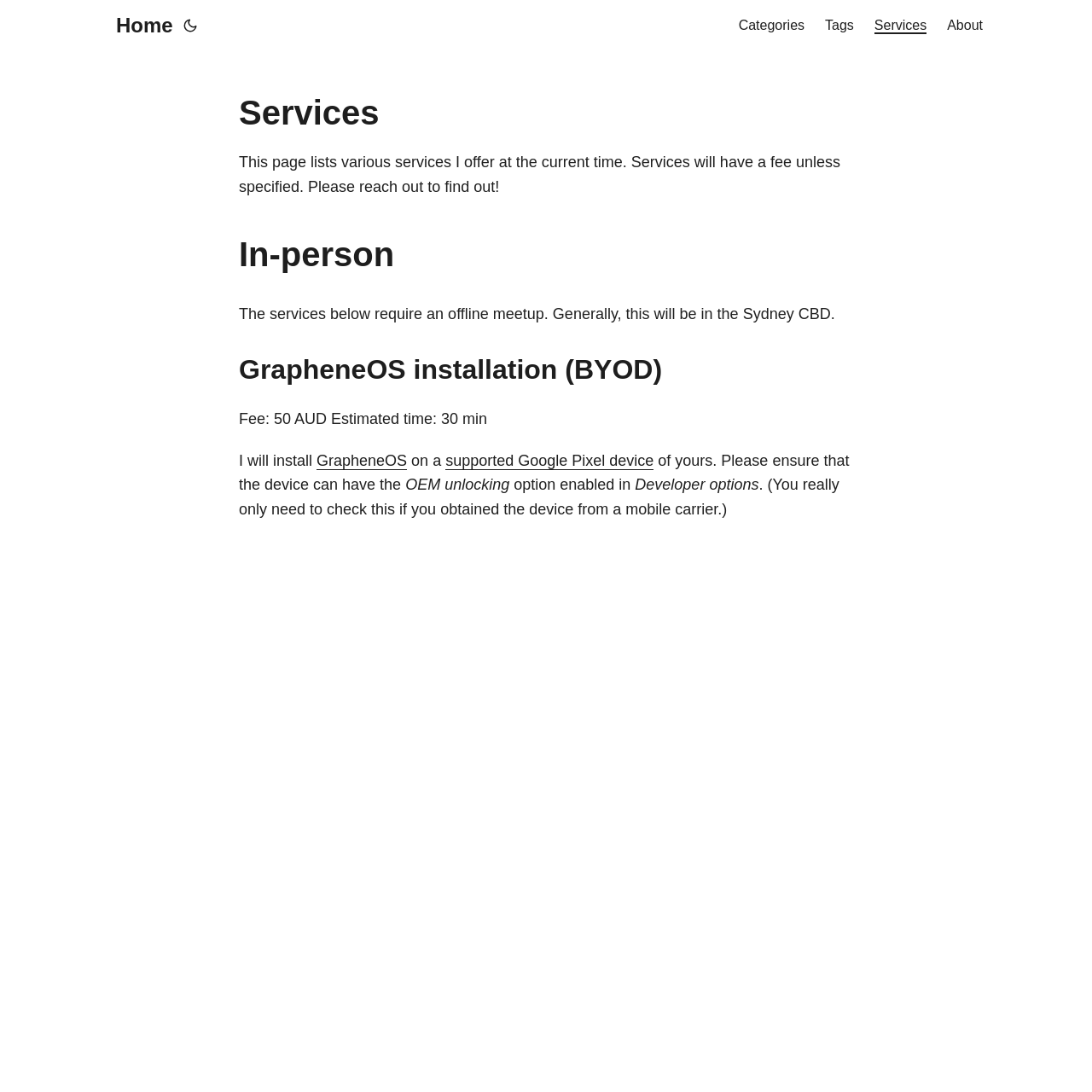Please provide a detailed answer to the question below by examining the image:
Where do in-person services typically take place?

Under the 'In-person' section, I found the text 'Generally, this will be in the Sydney CBD.' This suggests that in-person services typically take place in the Sydney CBD area.